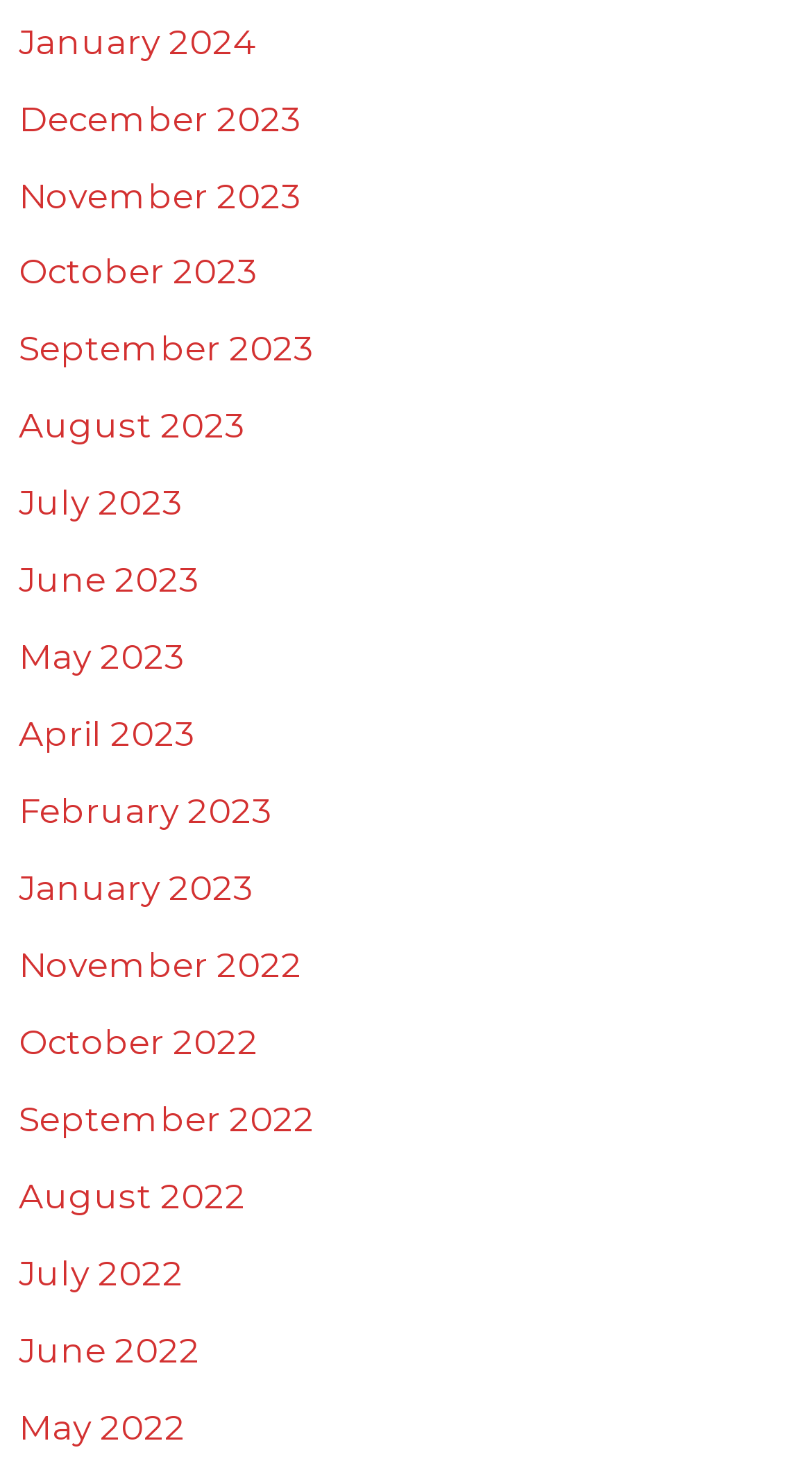Show the bounding box coordinates for the HTML element described as: "October 2022".

[0.023, 0.692, 0.318, 0.72]